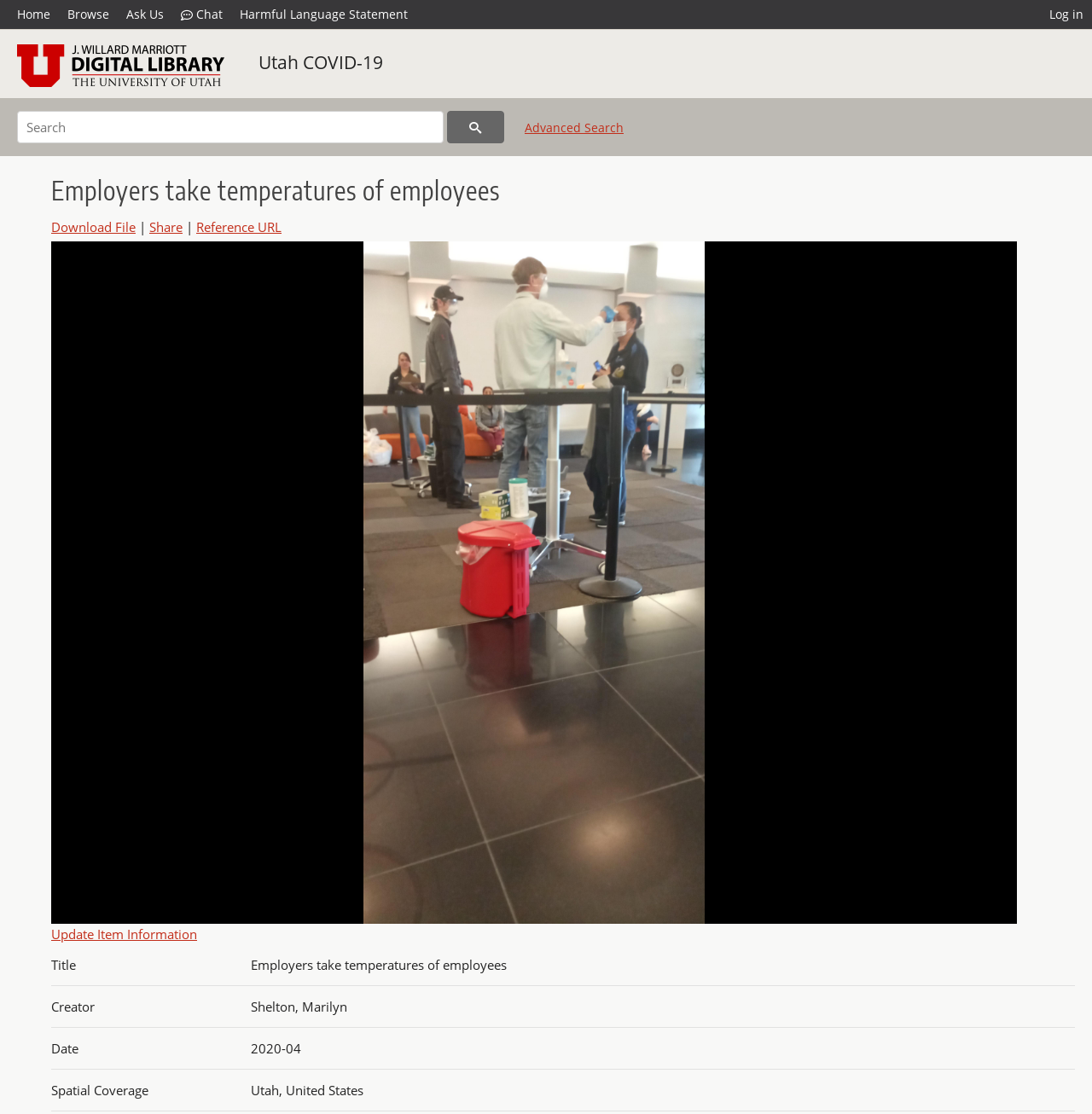What is the title of the image?
Please provide a detailed and thorough answer to the question.

The title of the image can be found in the gridcell with the label 'Title' which contains the text 'Employers take temperatures of employees'.